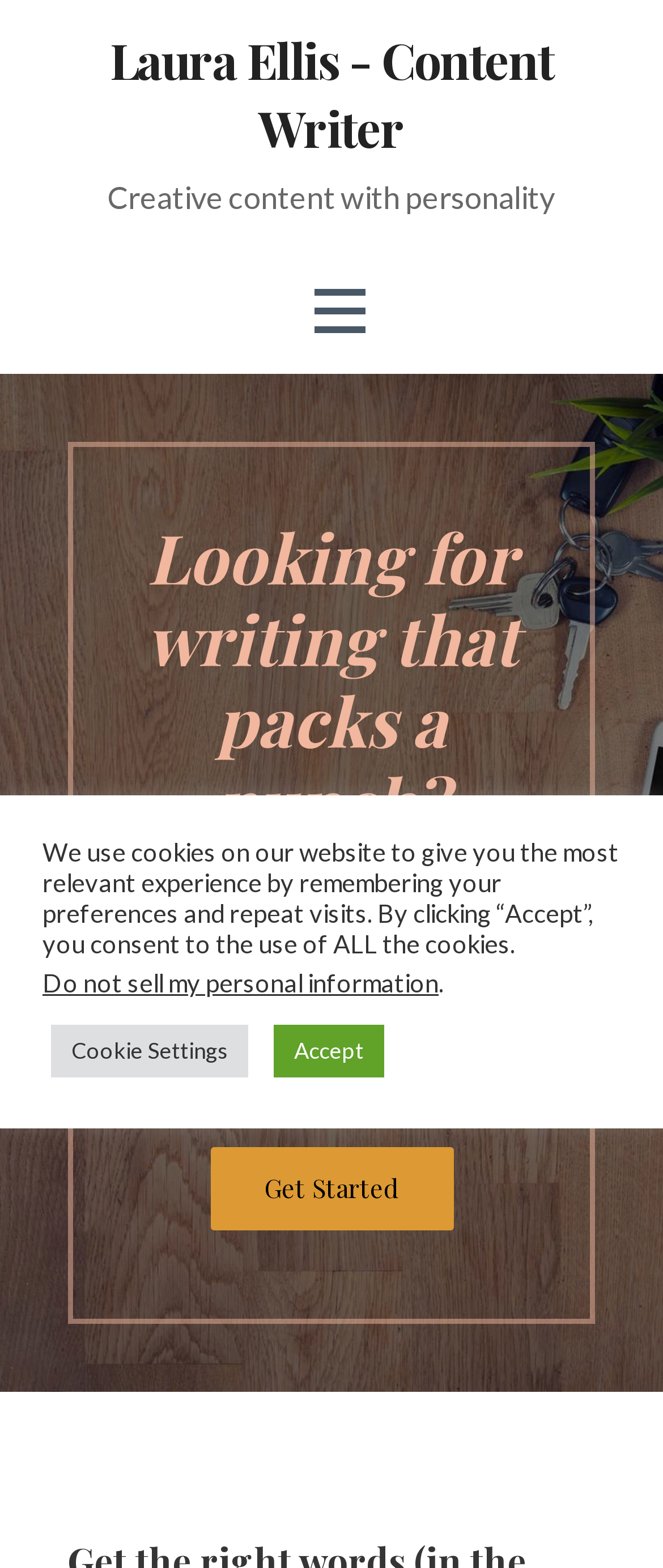Generate an in-depth caption that captures all aspects of the webpage.

The webpage is a professional portfolio for Laura Ellis, a content writer based in Manchester, UK. At the top, there is a heading that displays her name and profession, accompanied by a link with the same text. Below this, there is a brief tagline that reads "Creative content with personality".

The main content section is divided into two parts. On the left, there is a heading that asks "Looking for writing that packs a punch?" followed by a paragraph of text that describes Laura's writing style and services. She specializes in creating online copy and content with personality for creative individuals and small businesses. Below this, there is a call-to-action link that says "Get Started".

On the bottom left of the page, there is a notification about the use of cookies on the website. This section includes a paragraph of text explaining the purpose of cookies and a link to "Do not sell my personal information". There are also two buttons, "Cookie Settings" and "Accept", which allow users to manage their cookie preferences.

Overall, the webpage has a clean and simple layout, with a focus on showcasing Laura's writing services and personality.